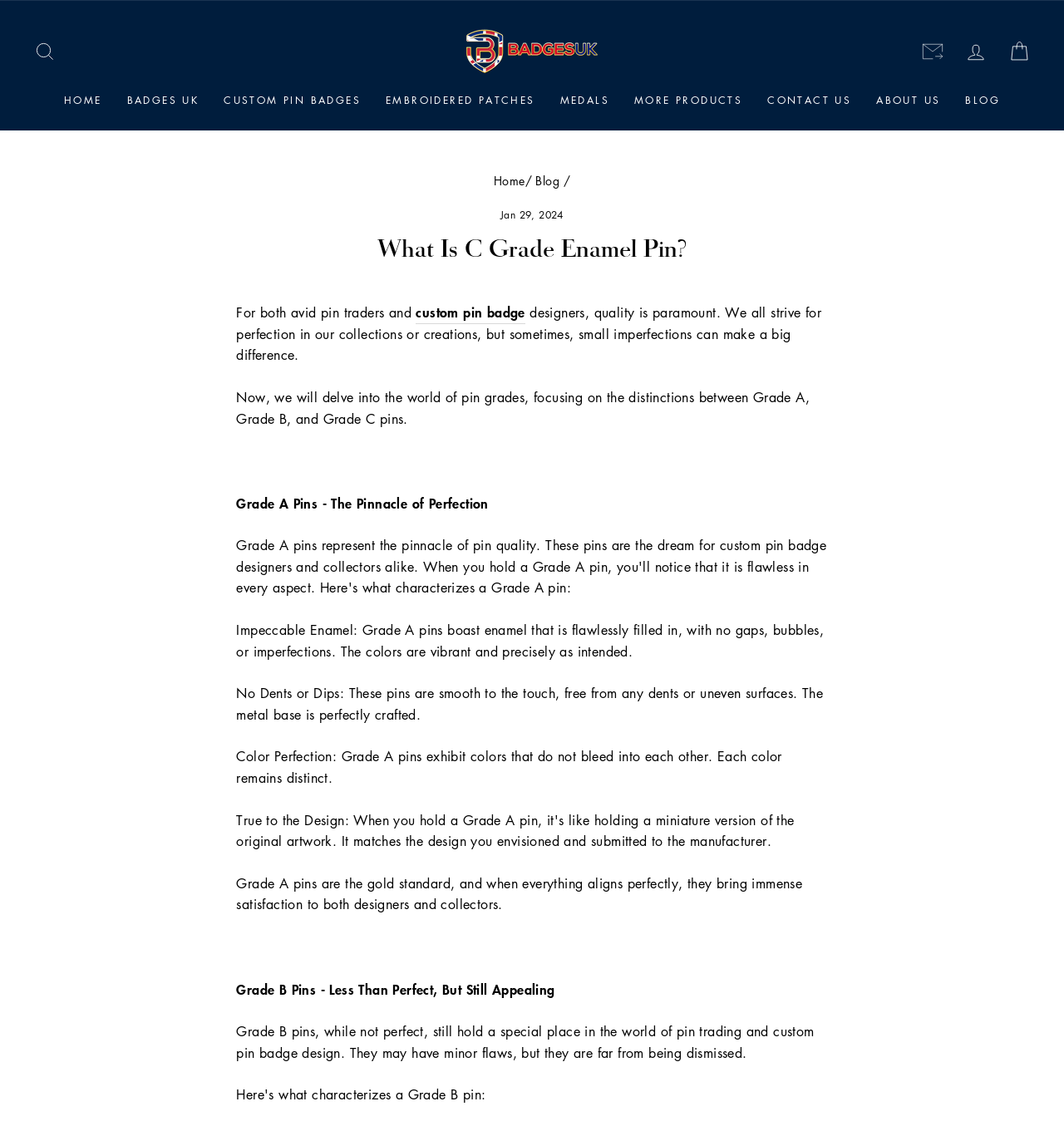Determine the bounding box coordinates for the area that should be clicked to carry out the following instruction: "Search for something".

[0.022, 0.03, 0.062, 0.062]